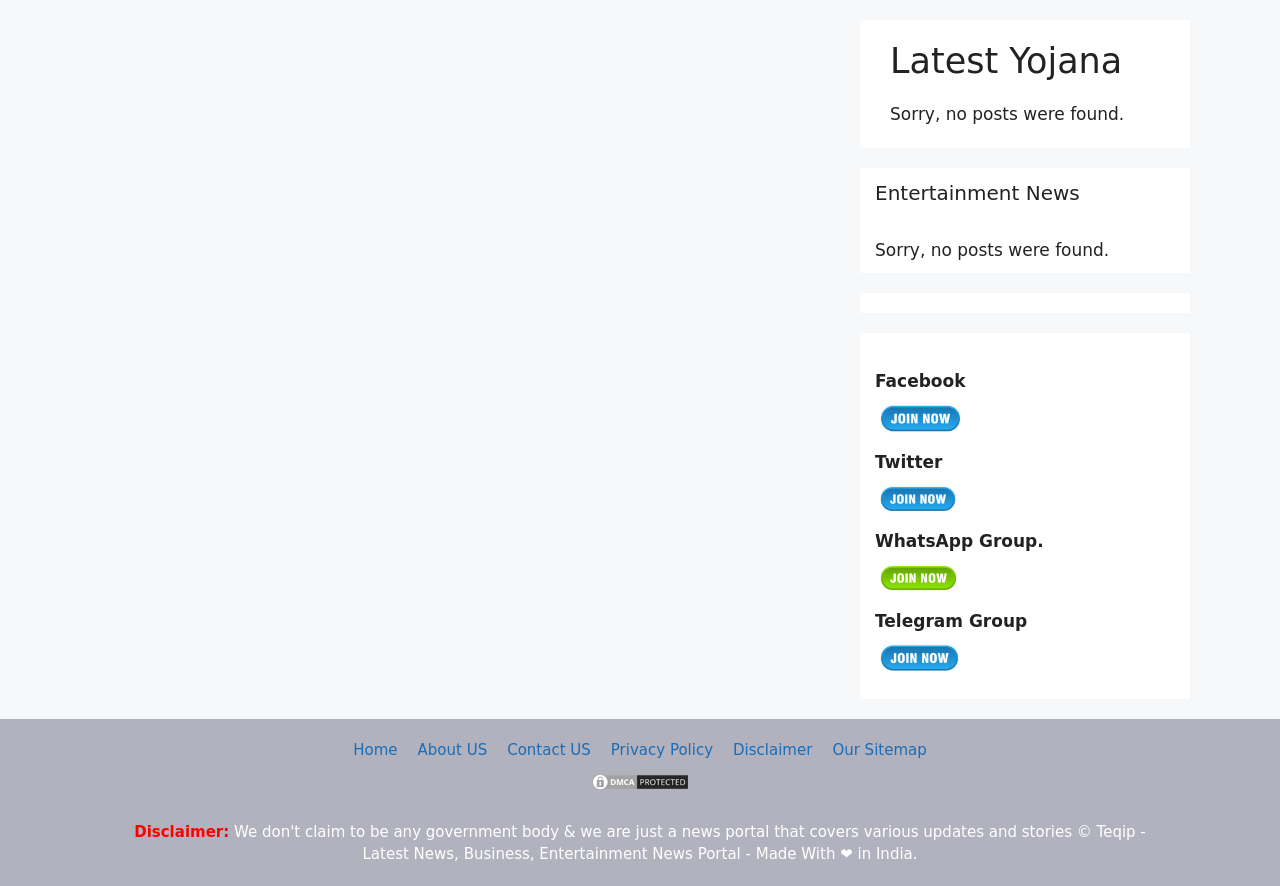What is the title of the first section?
Refer to the image and provide a one-word or short phrase answer.

Latest Yojana